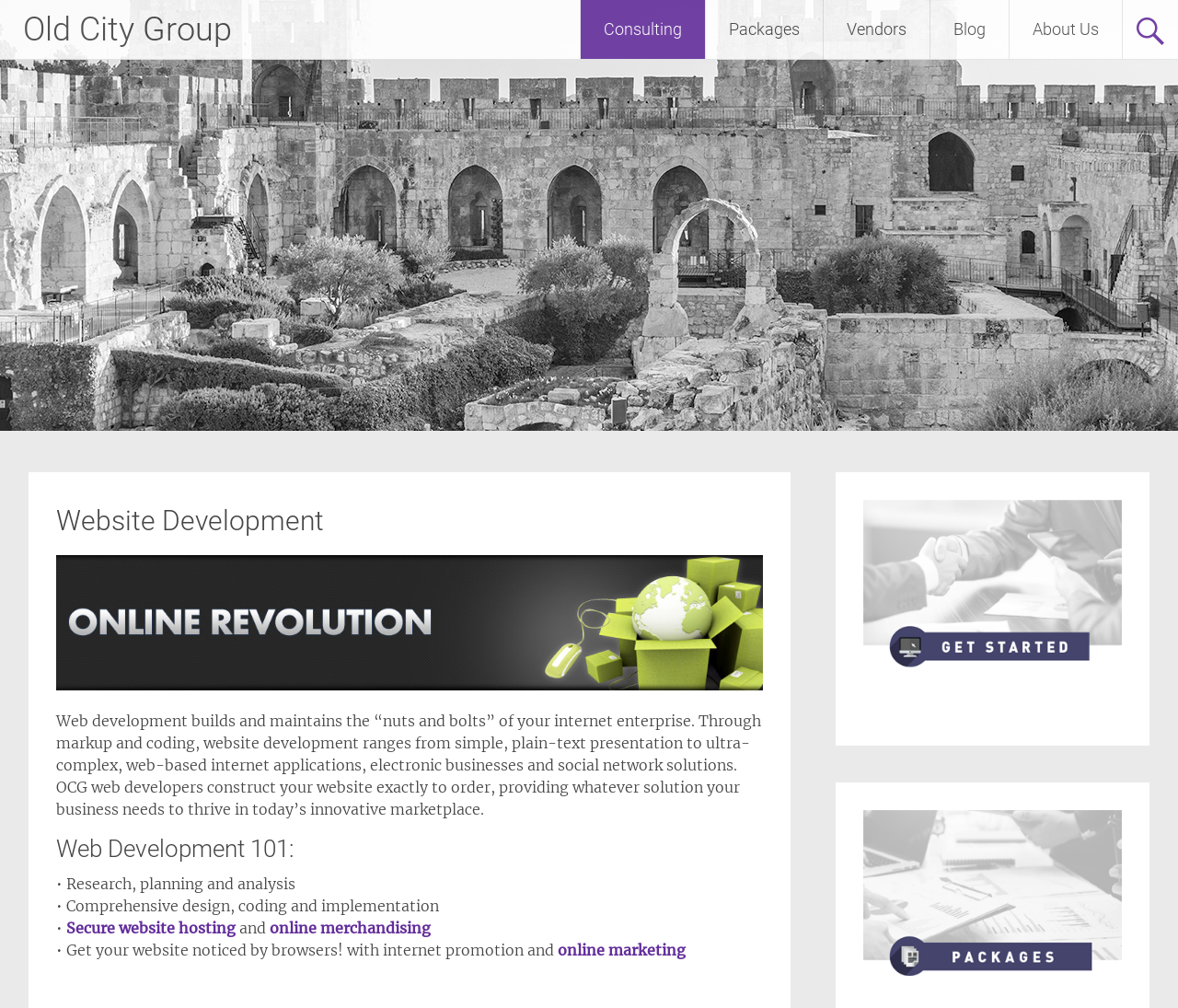Using the details in the image, give a detailed response to the question below:
What is the purpose of internet promotion and online marketing?

According to the webpage, internet promotion and online marketing are used to 'get your website noticed by browsers'. This is mentioned in the bullet point '• Get your website noticed by browsers! with internet promotion and online marketing'.